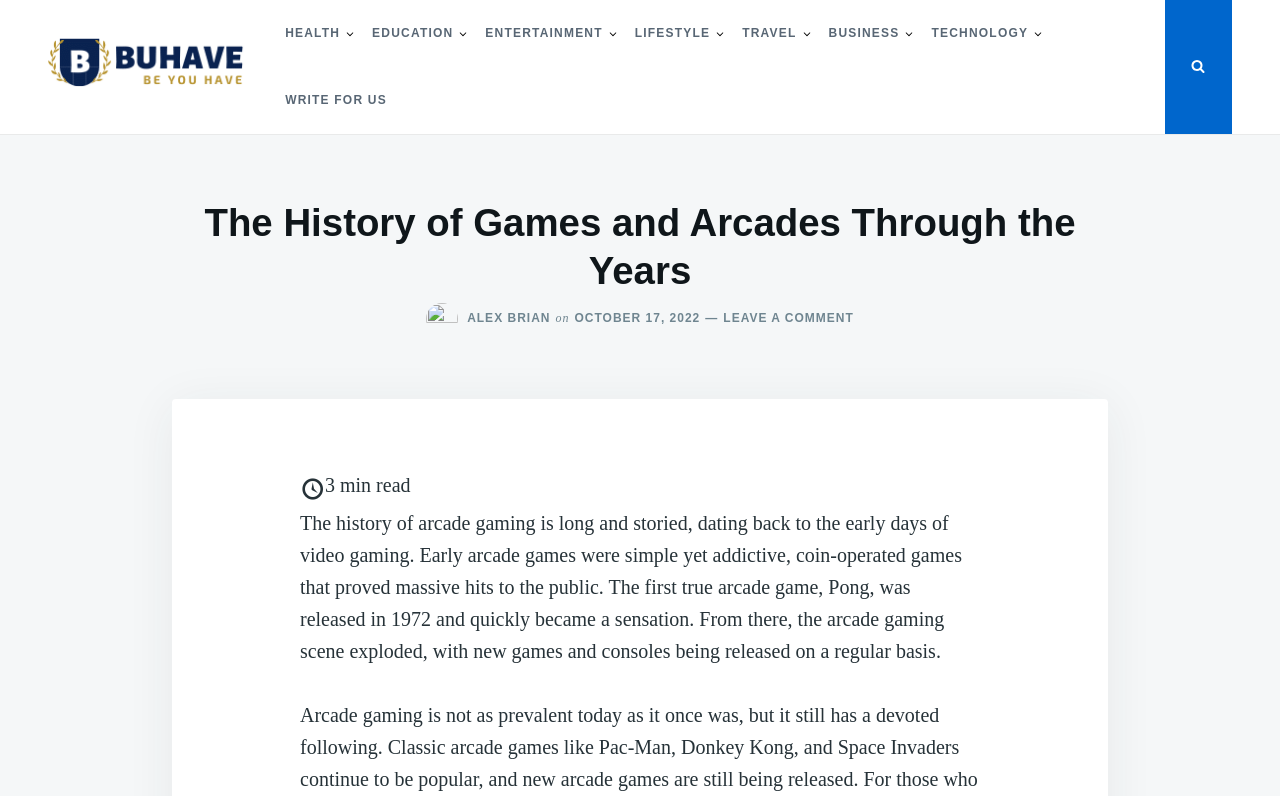Identify the bounding box coordinates for the region to click in order to carry out this instruction: "Read about HEALTH". Provide the coordinates using four float numbers between 0 and 1, formatted as [left, top, right, bottom].

[0.21, 0.0, 0.278, 0.084]